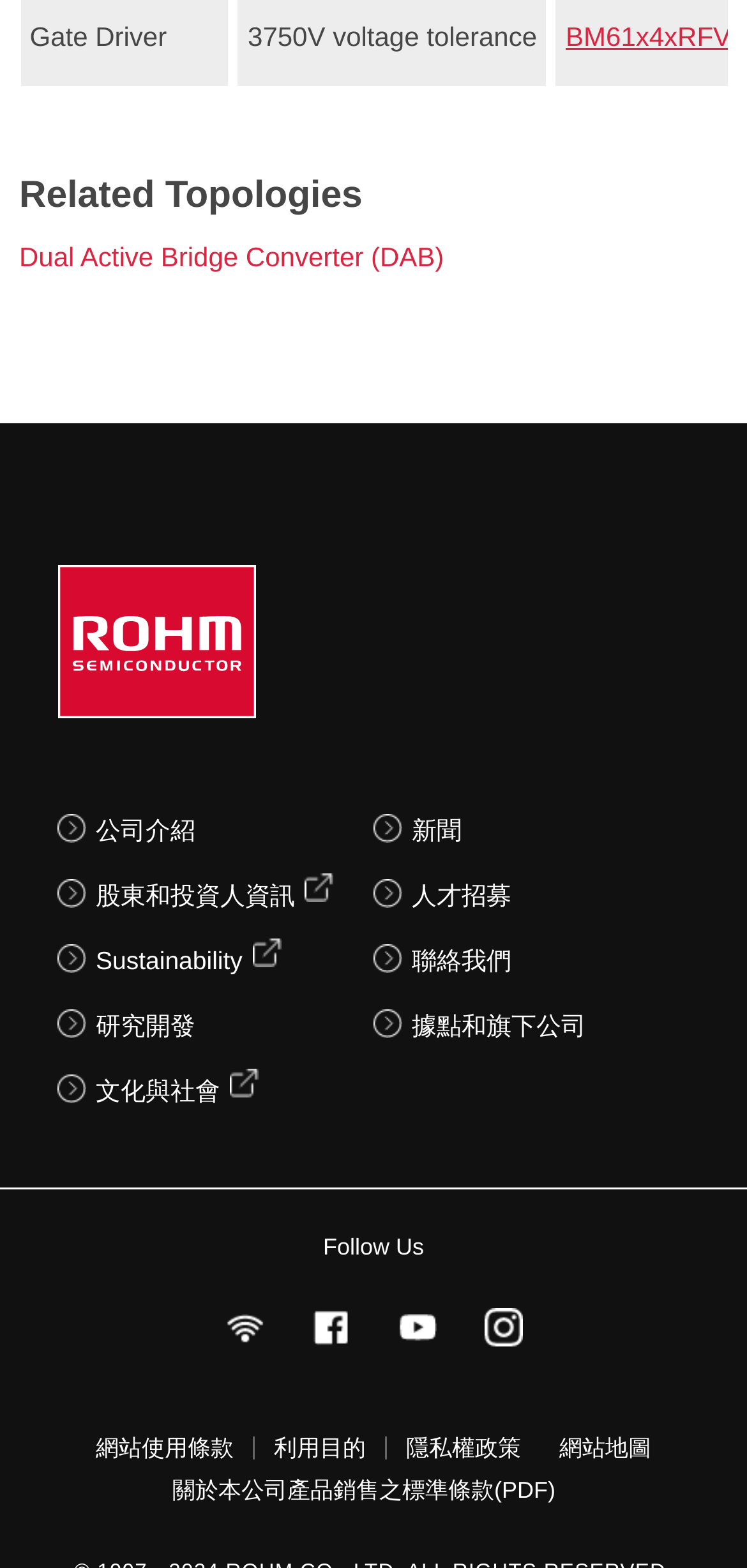Based on the description "parent_node: Follow Us", find the bounding box of the specified UI element.

[0.526, 0.831, 0.59, 0.862]